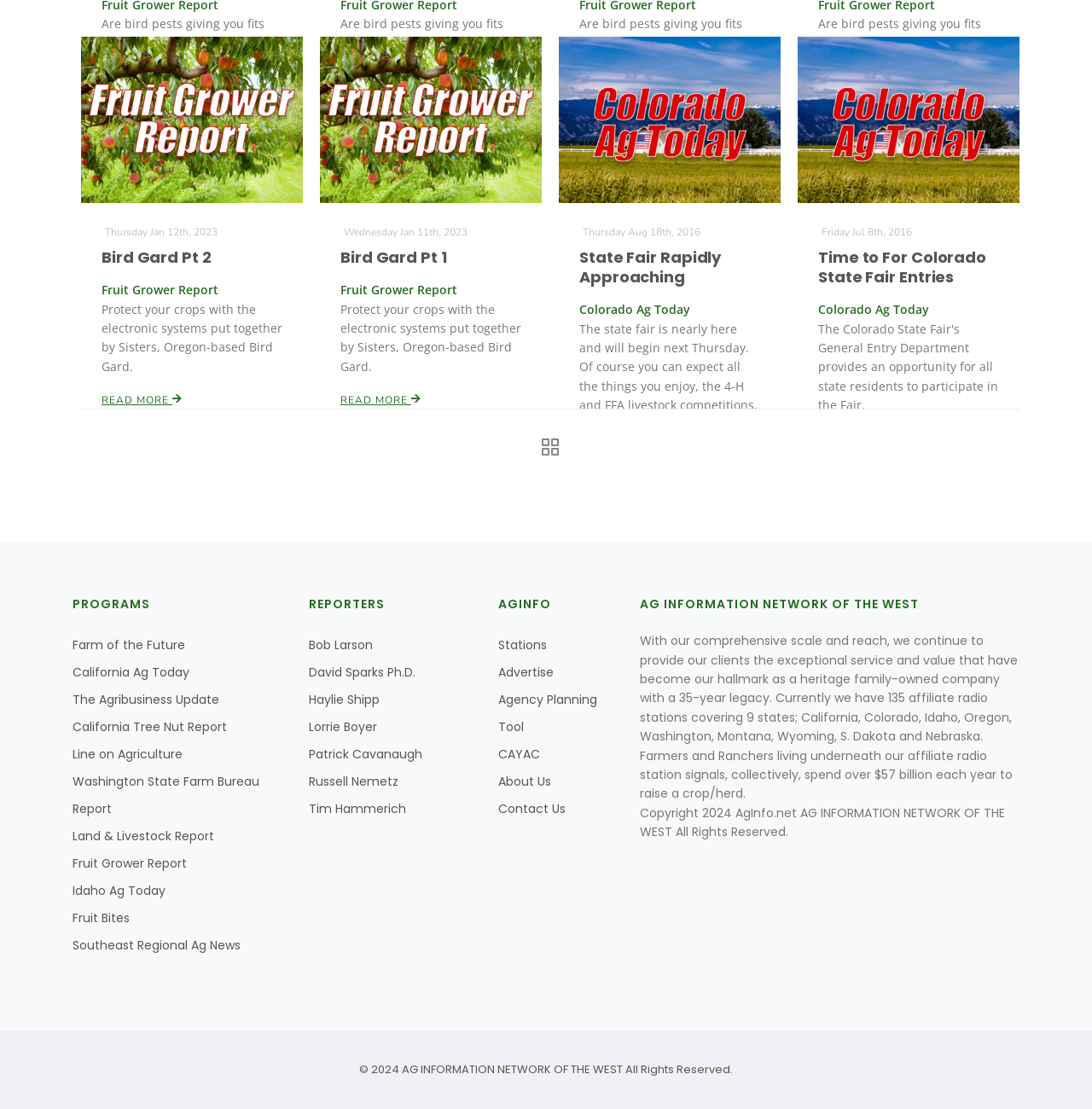Locate the bounding box for the described UI element: "alt="State Fair Rapidly Approaching"". Ensure the coordinates are four float numbers between 0 and 1, formatted as [left, top, right, bottom].

[0.512, 0.1, 0.715, 0.115]